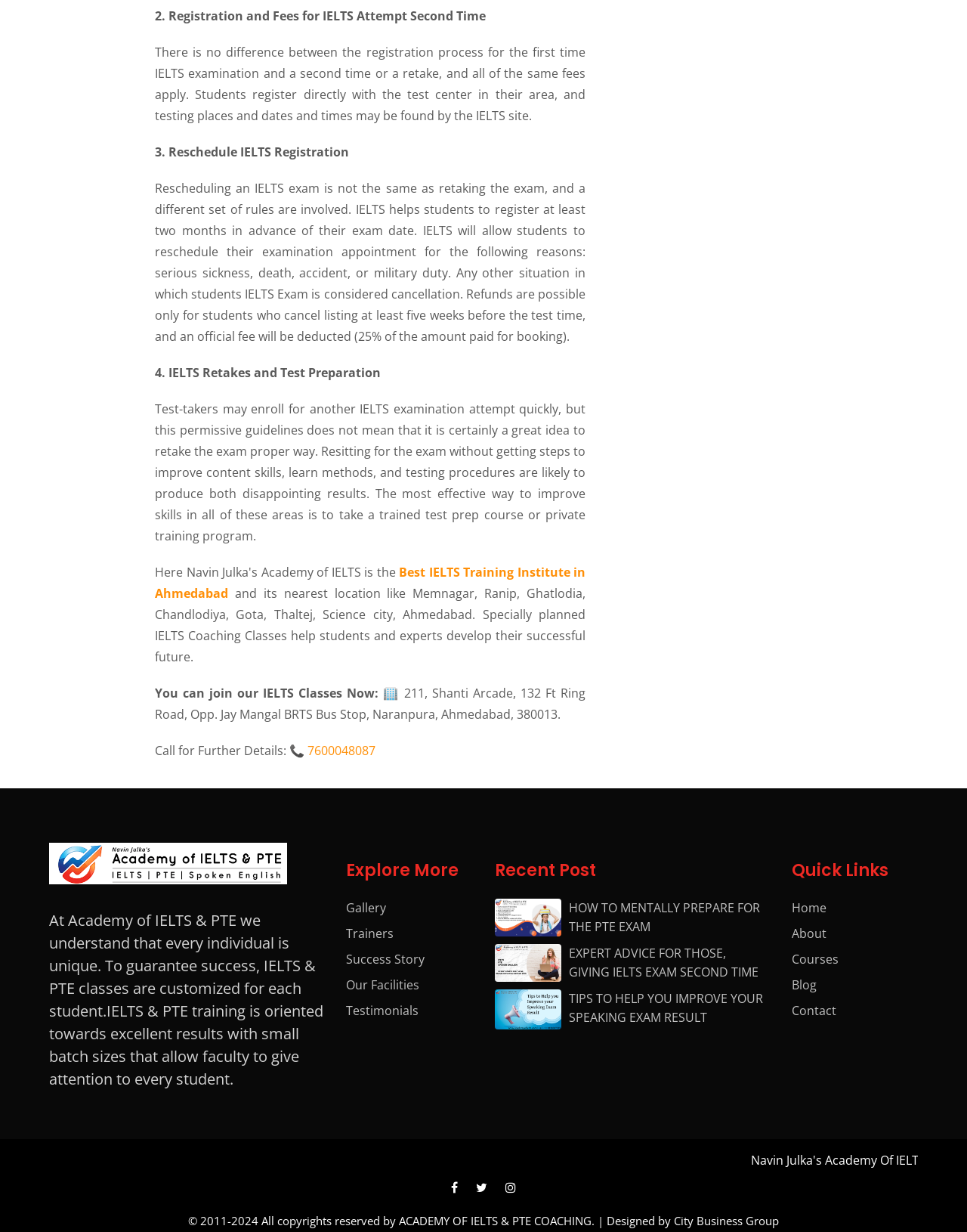Determine the bounding box coordinates of the clickable element to complete this instruction: "Call the phone number for further details". Provide the coordinates in the format of four float numbers between 0 and 1, [left, top, right, bottom].

[0.299, 0.603, 0.388, 0.616]